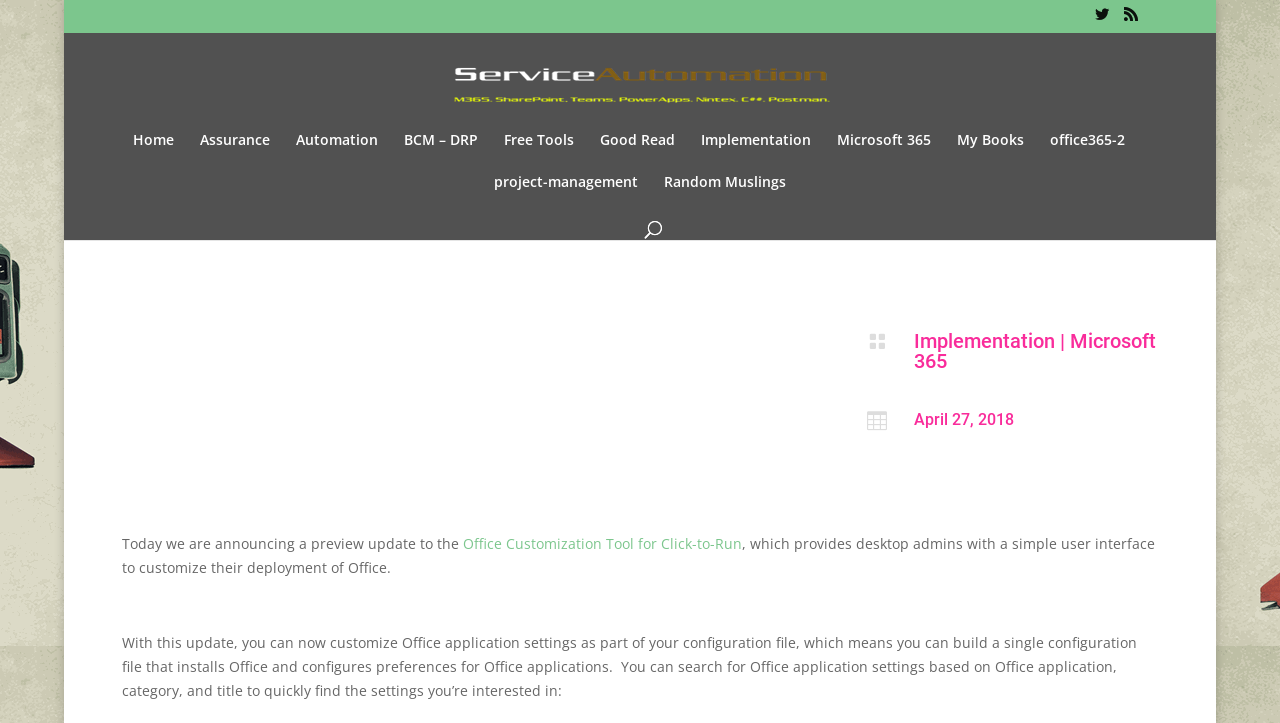What is the format of the configuration file?
Please ensure your answer to the question is detailed and covers all necessary aspects.

The webpage mentions that with this update, users can build a single configuration file that installs Office and configures preferences for Office applications, implying that the configuration file is a single file that combines both installation and configuration settings.